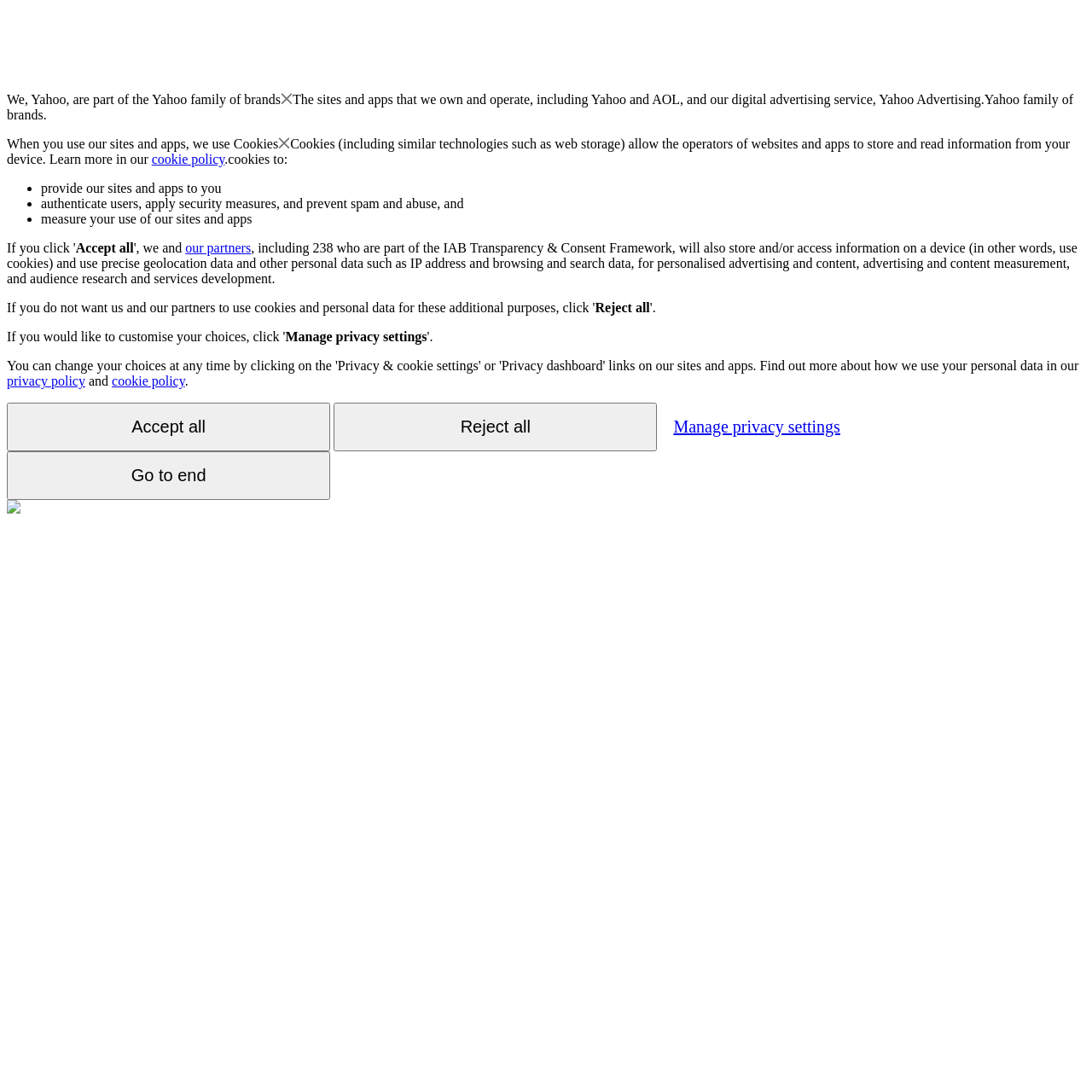Locate the bounding box of the user interface element based on this description: "Manage privacy settings".

[0.605, 0.37, 0.781, 0.411]